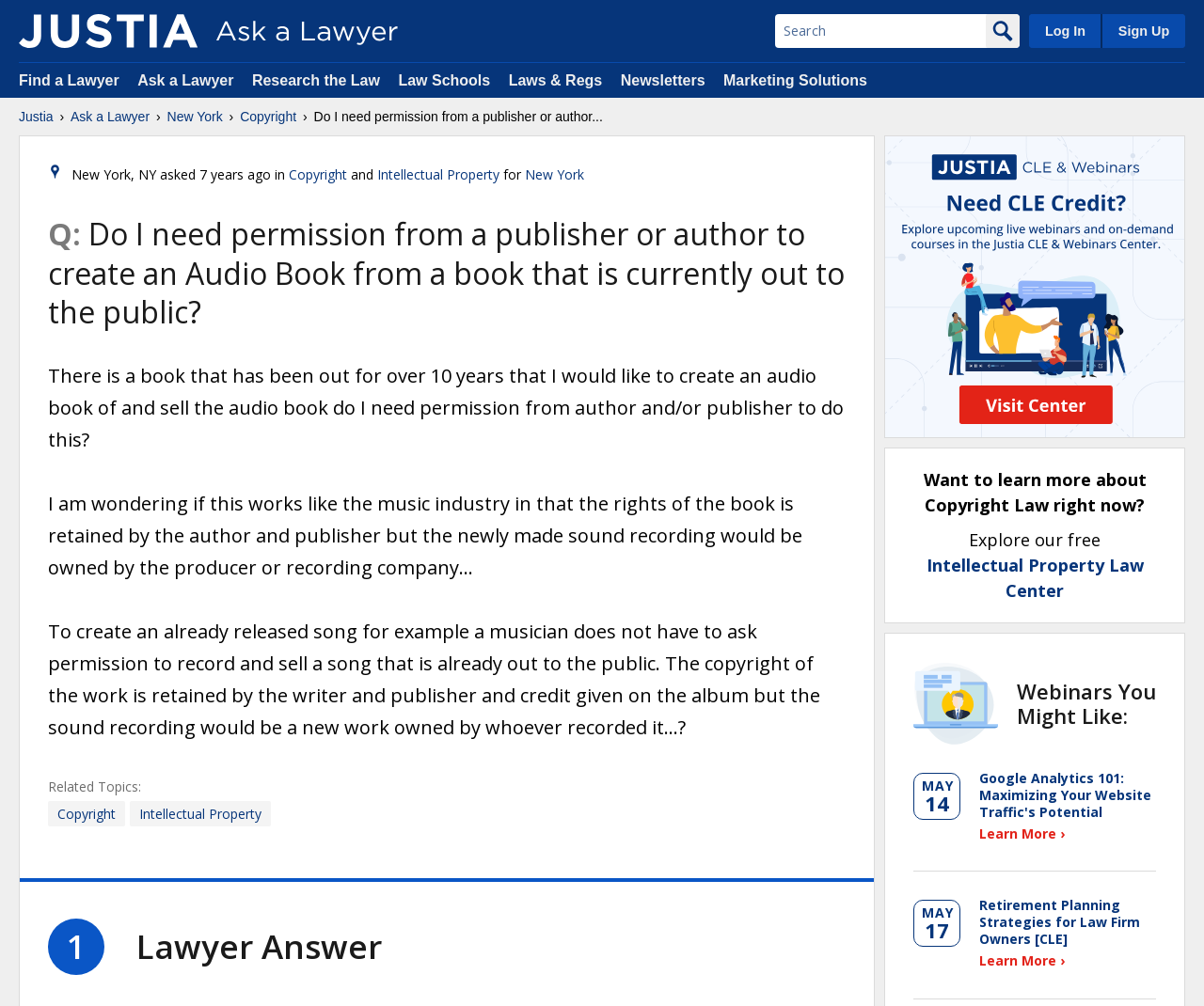Is there a lawyer's answer to the question?
Please respond to the question with a detailed and well-explained answer.

Yes, there is a lawyer's answer to the question, as indicated by the text 'Lawyer Answer' and the presence of a lawyer's response to the question.